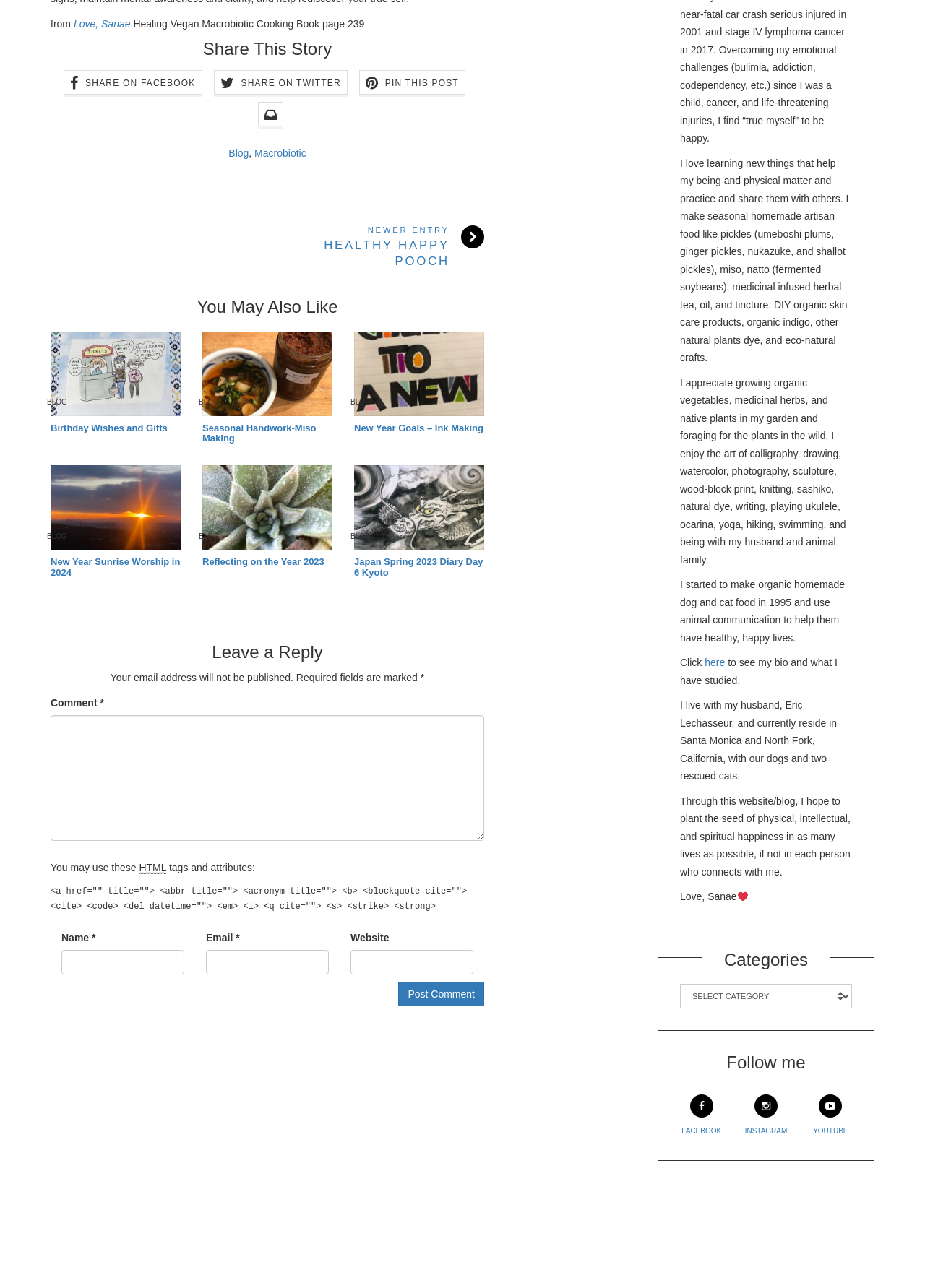Reply to the question with a brief word or phrase: What is the author's name?

Sanae